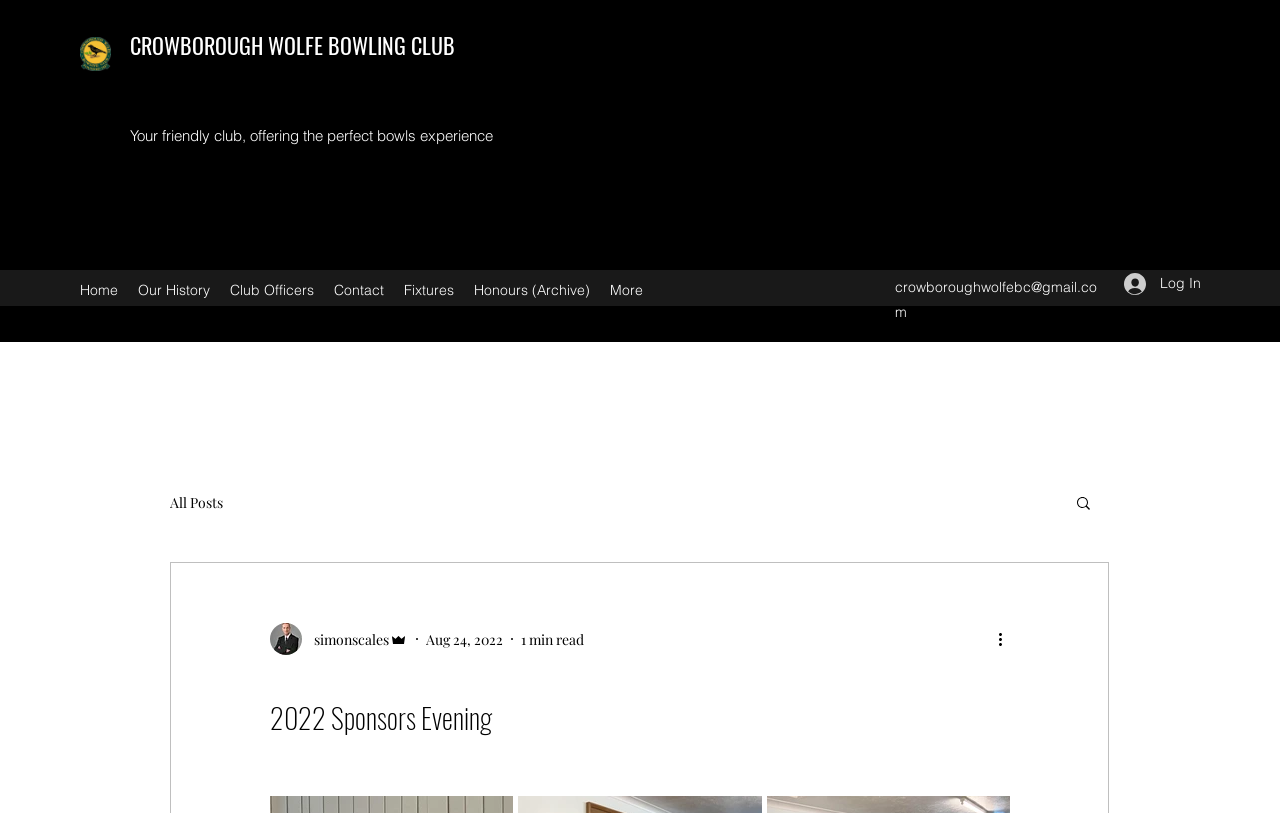Determine the coordinates of the bounding box for the clickable area needed to execute this instruction: "View the blog".

[0.133, 0.568, 0.823, 0.667]